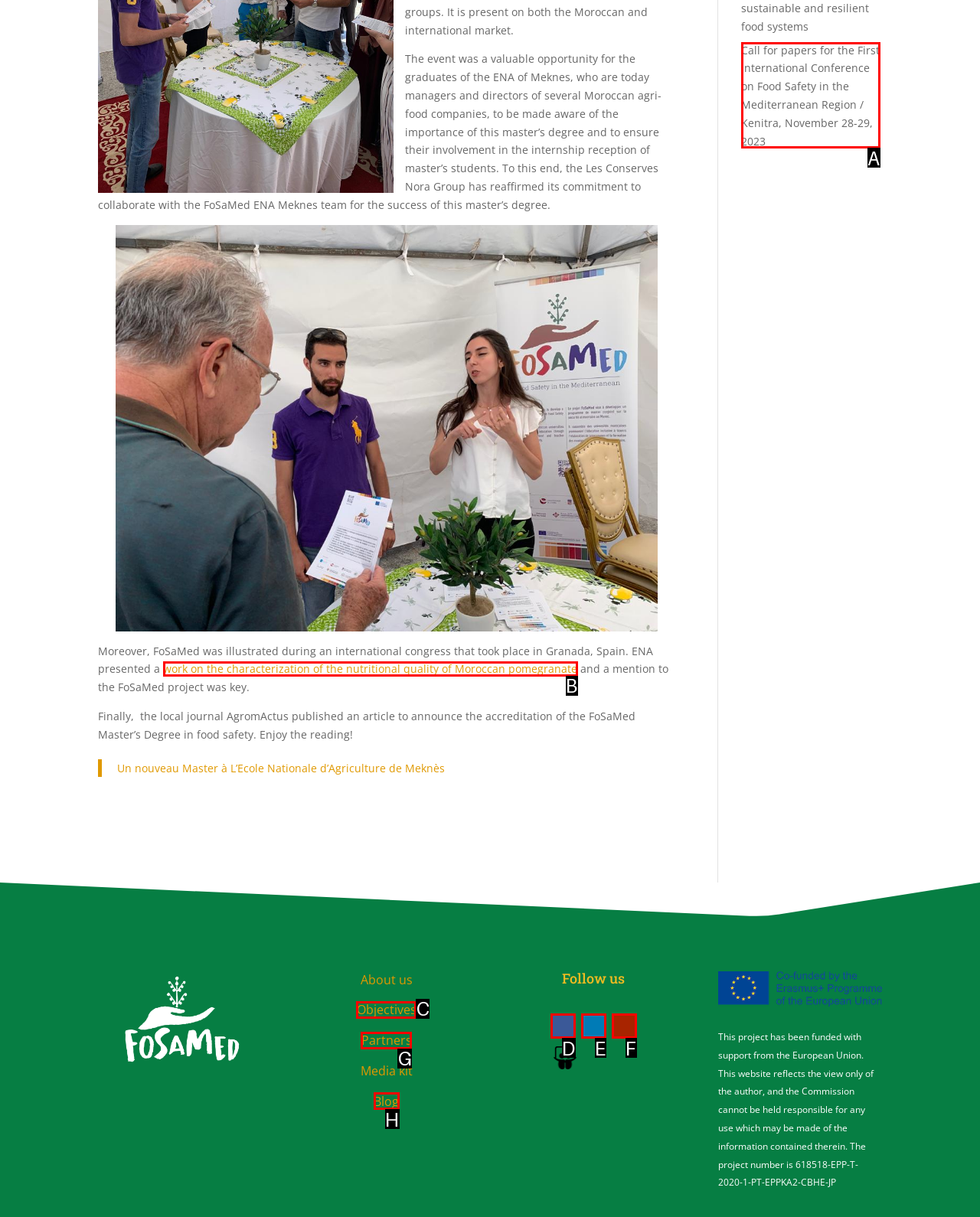Look at the description: Partners
Determine the letter of the matching UI element from the given choices.

G